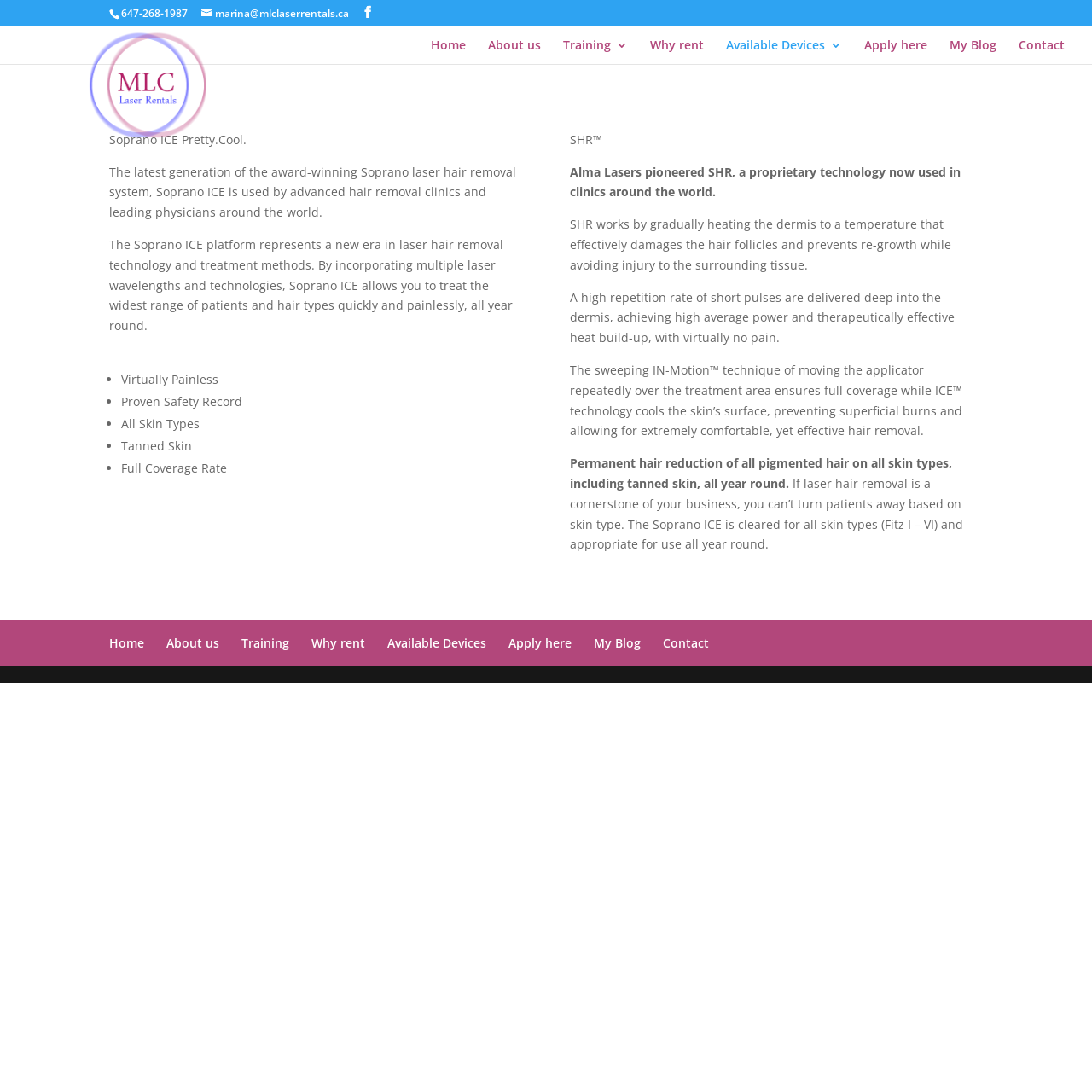What is the name of the company logo?
Using the visual information, reply with a single word or short phrase.

MLC Laser Rentals Inc.